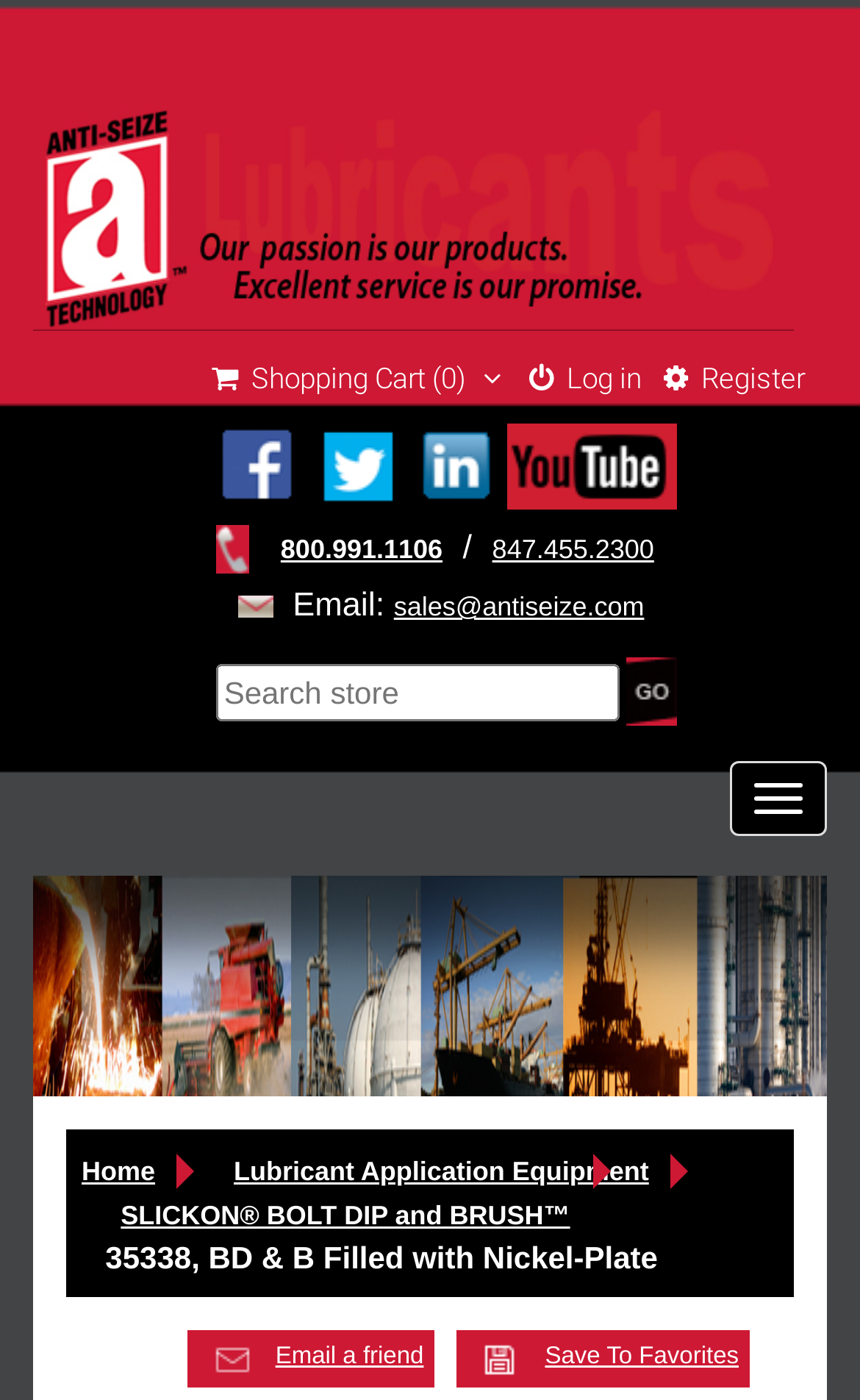Describe all the visual and textual components of the webpage comprehensively.

The webpage is about SLICKON BOLT DIP & BRUSH, a product that applies Nickel Plate, a premium anti-seize lubricant for extreme temperature environments. 

At the top, there are several links, including "Register", "Log in", and "Shopping Cart (0)" on the right side, and an empty link on the left side. Below these links, there are four links with accompanying images, likely representing different product categories or features. 

On the left side, there is a contact information section with phone numbers, an email address, and a "Search store" textbox with a "Search" button. 

Below the contact information, there is a large image that spans the entire width of the page. 

Underneath the image, there is a navigation menu with links to "Home", "Lubricant Application Equipment", and "SLICKON BOLT DIP and BRUSH". The product name "SLICKON BOLT DIP and BRUSH" is also displayed prominently, along with a description "35338, BD & B Filled with Nickel-Plate". 

At the bottom of the page, there are two buttons, "Save To Favorites" and "Email a friend".